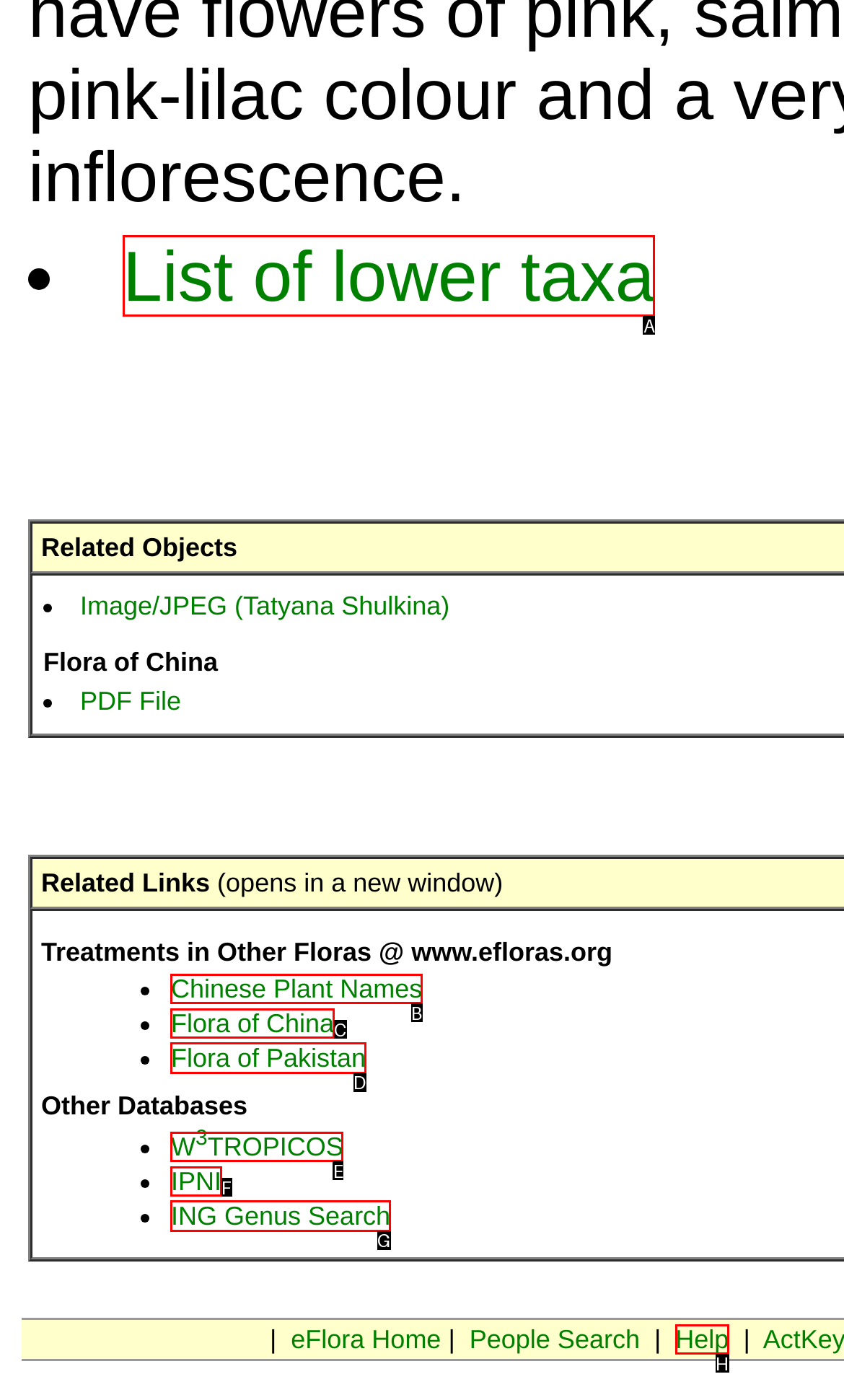Determine which UI element I need to click to achieve the following task: View list of lower taxa Provide your answer as the letter of the selected option.

A